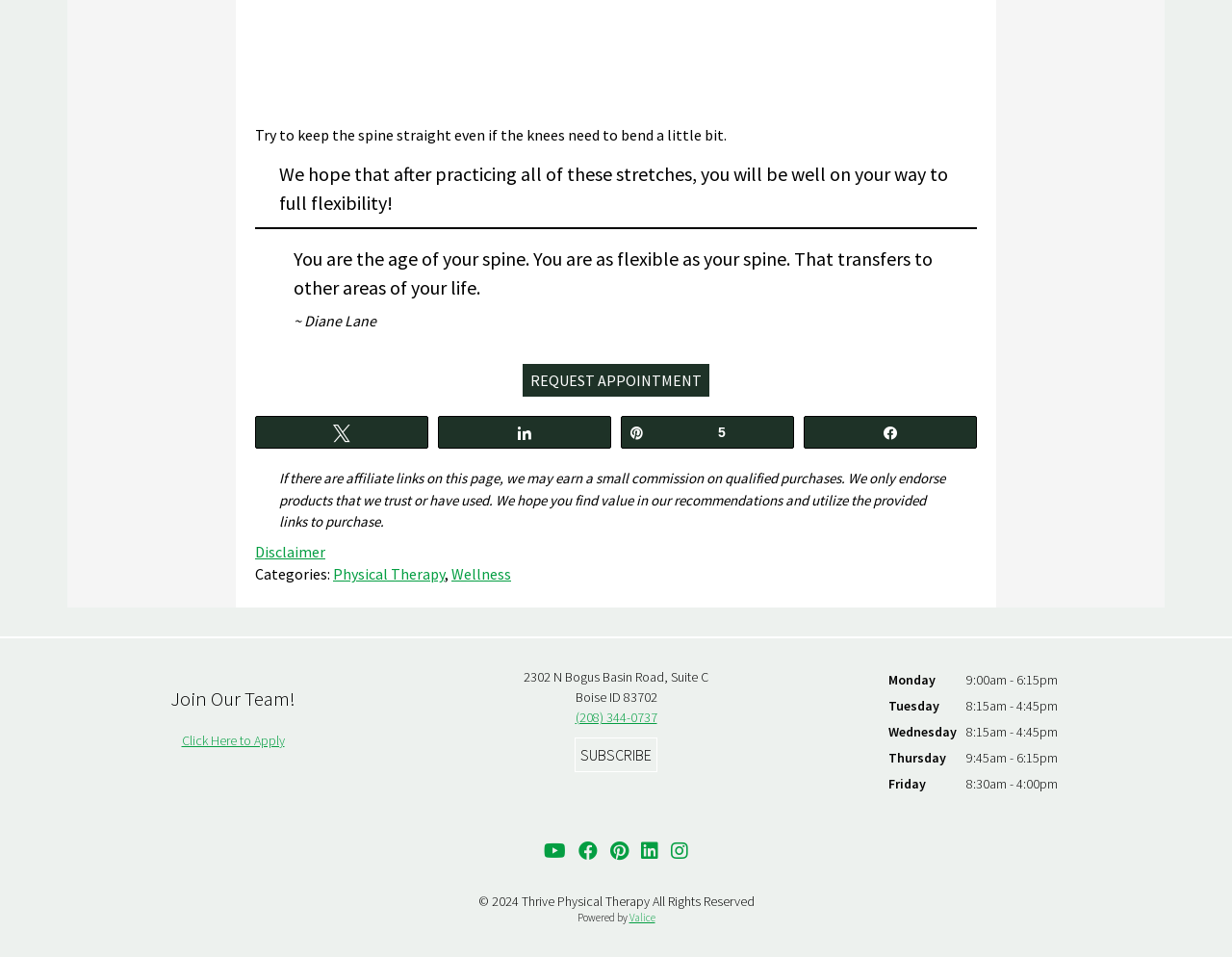Who is the author of the quote about spine flexibility?
Using the details from the image, give an elaborate explanation to answer the question.

I found a quote on the webpage that says 'You are the age of your spine. You are as flexible as your spine. That transfers to other areas of your life.' and it is attributed to Diane Lane.